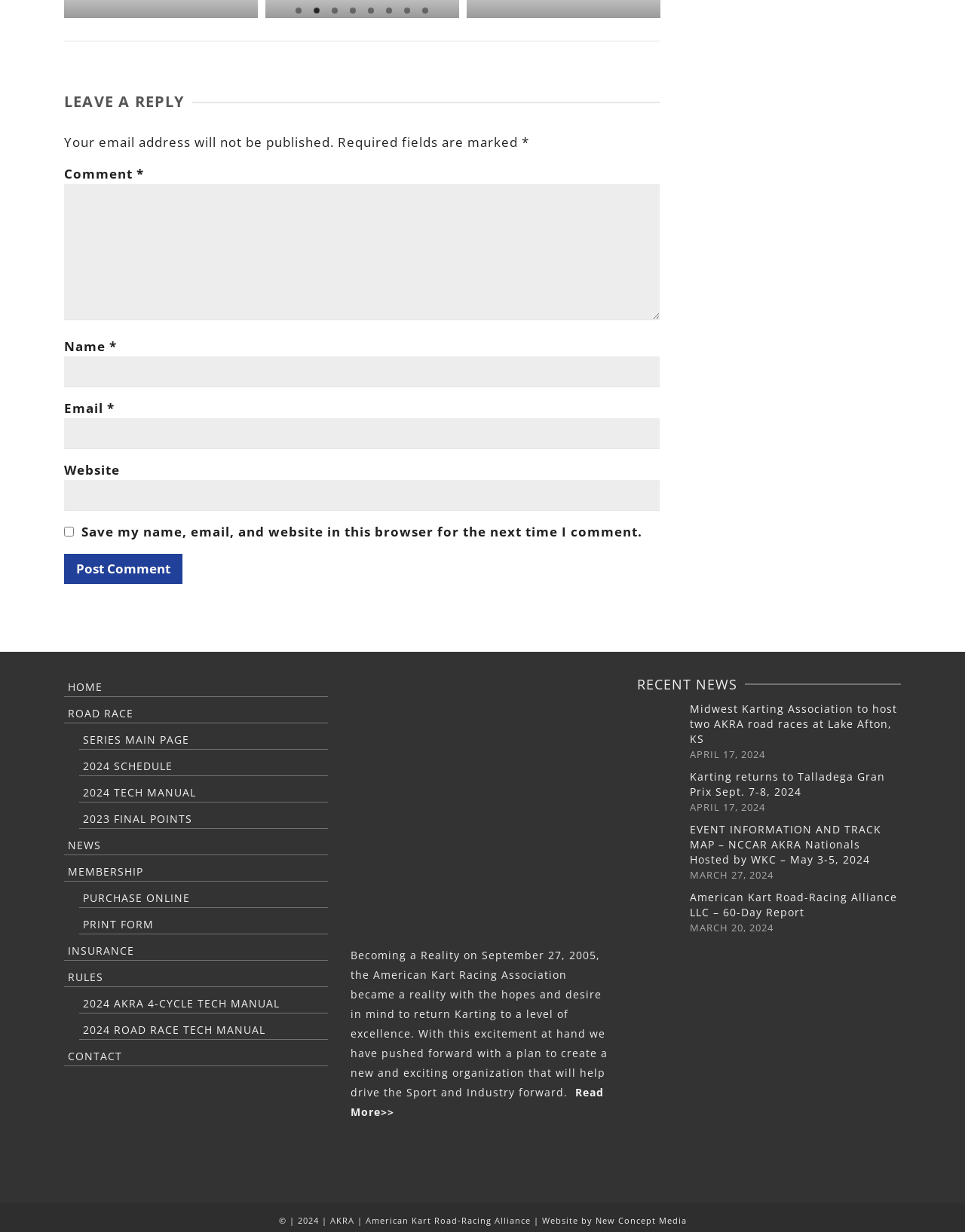Find and specify the bounding box coordinates that correspond to the clickable region for the instruction: "Click the 'RULES' link".

[0.396, 0.001, 0.431, 0.012]